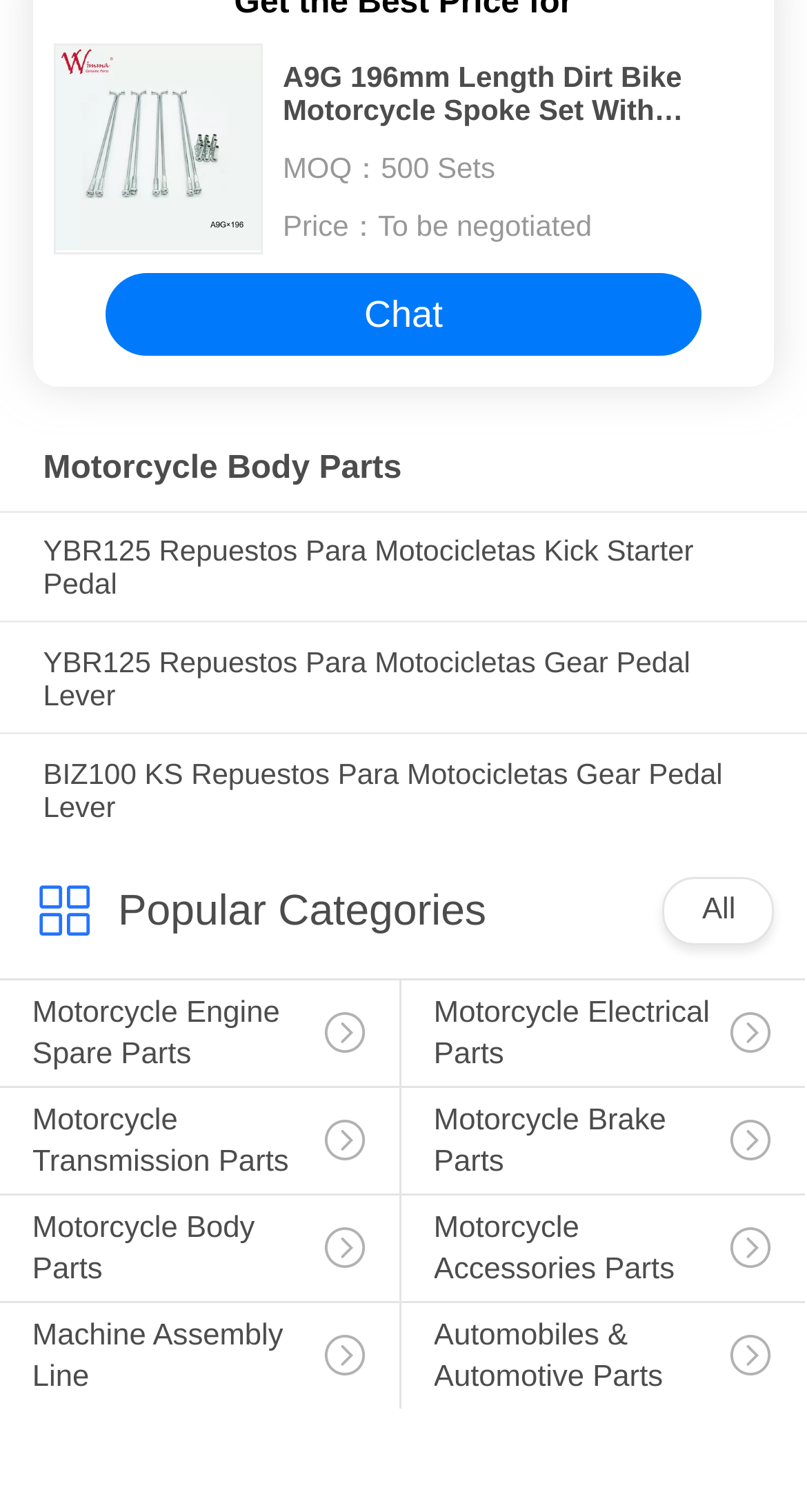Locate the bounding box coordinates of the clickable area needed to fulfill the instruction: "Chat with the seller".

[0.132, 0.181, 0.868, 0.235]